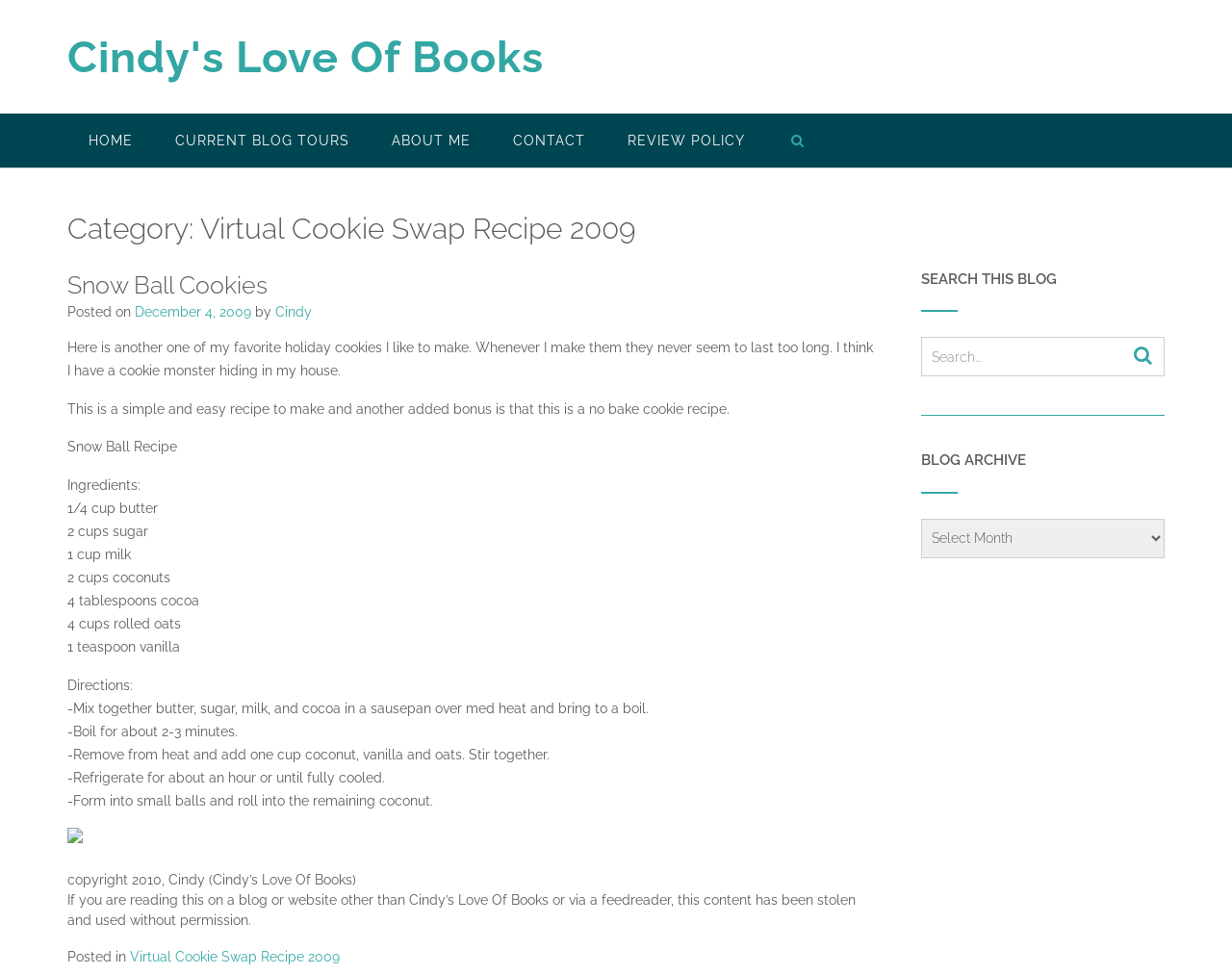What is the name of the blog?
Please respond to the question with a detailed and thorough explanation.

The name of the blog is mentioned in the link 'Cindy's Love Of Books' at the top of the page, and also in the copyright notice at the bottom of the page.